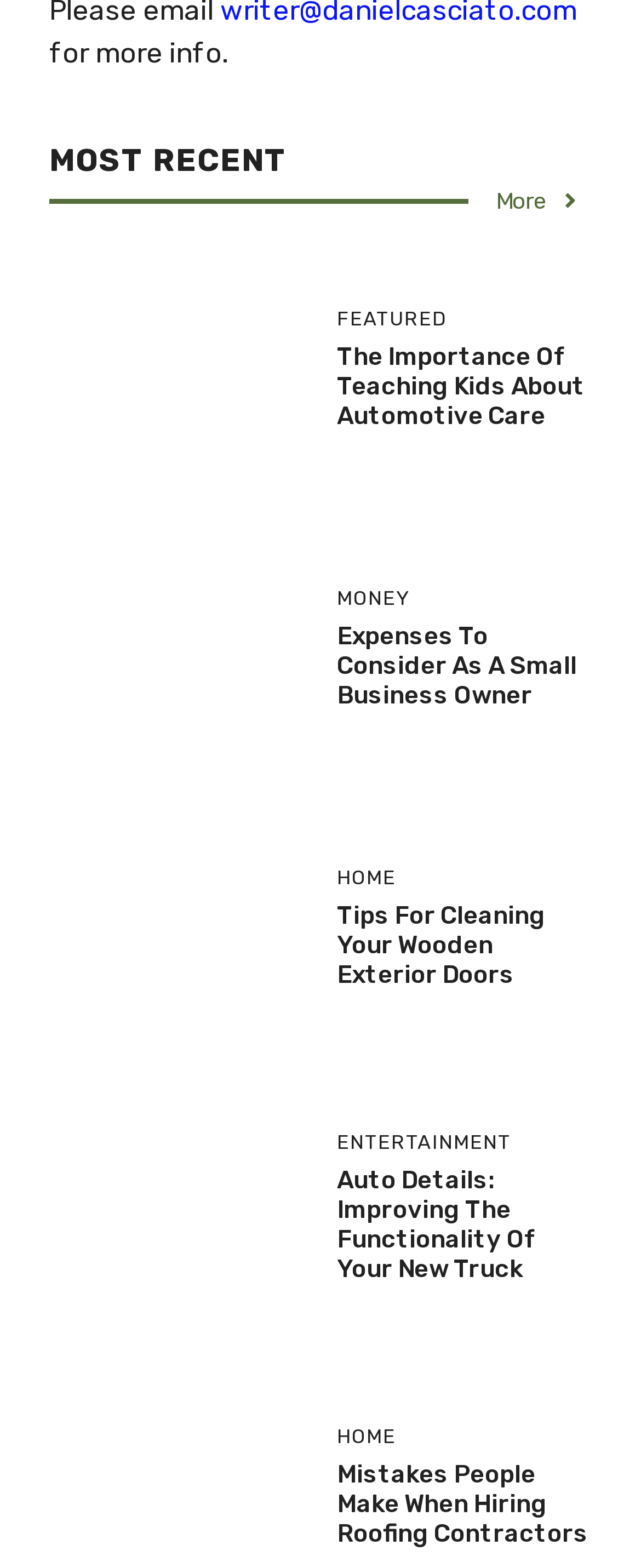Please find the bounding box coordinates of the element that must be clicked to perform the given instruction: "Explore 'Auto Details: Improving the Functionality of Your New Truck'". The coordinates should be four float numbers from 0 to 1, i.e., [left, top, right, bottom].

[0.083, 0.761, 0.468, 0.782]